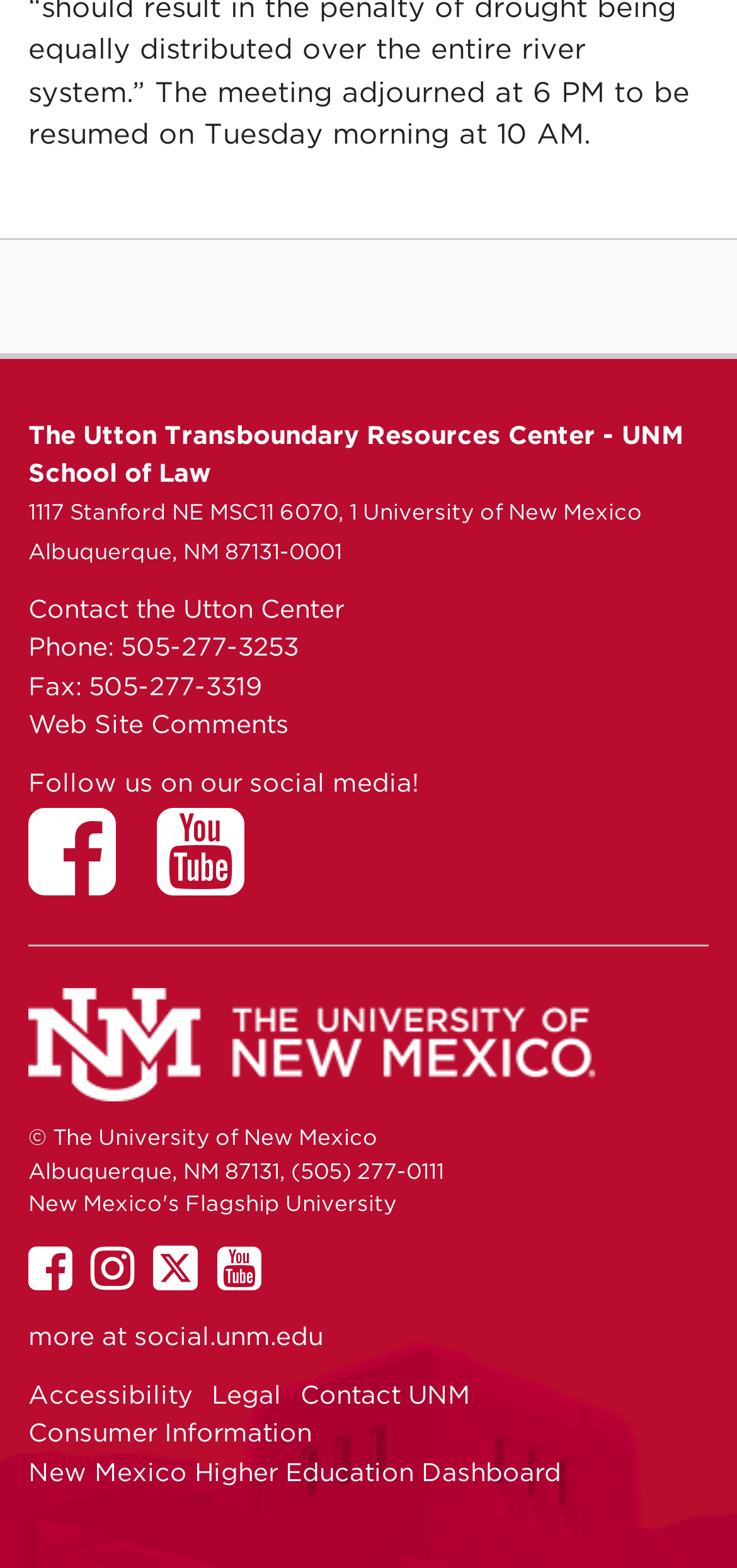Please identify the bounding box coordinates of the clickable element to fulfill the following instruction: "Follow UNM on Twitter". The coordinates should be four float numbers between 0 and 1, i.e., [left, top, right, bottom].

[0.208, 0.804, 0.269, 0.824]